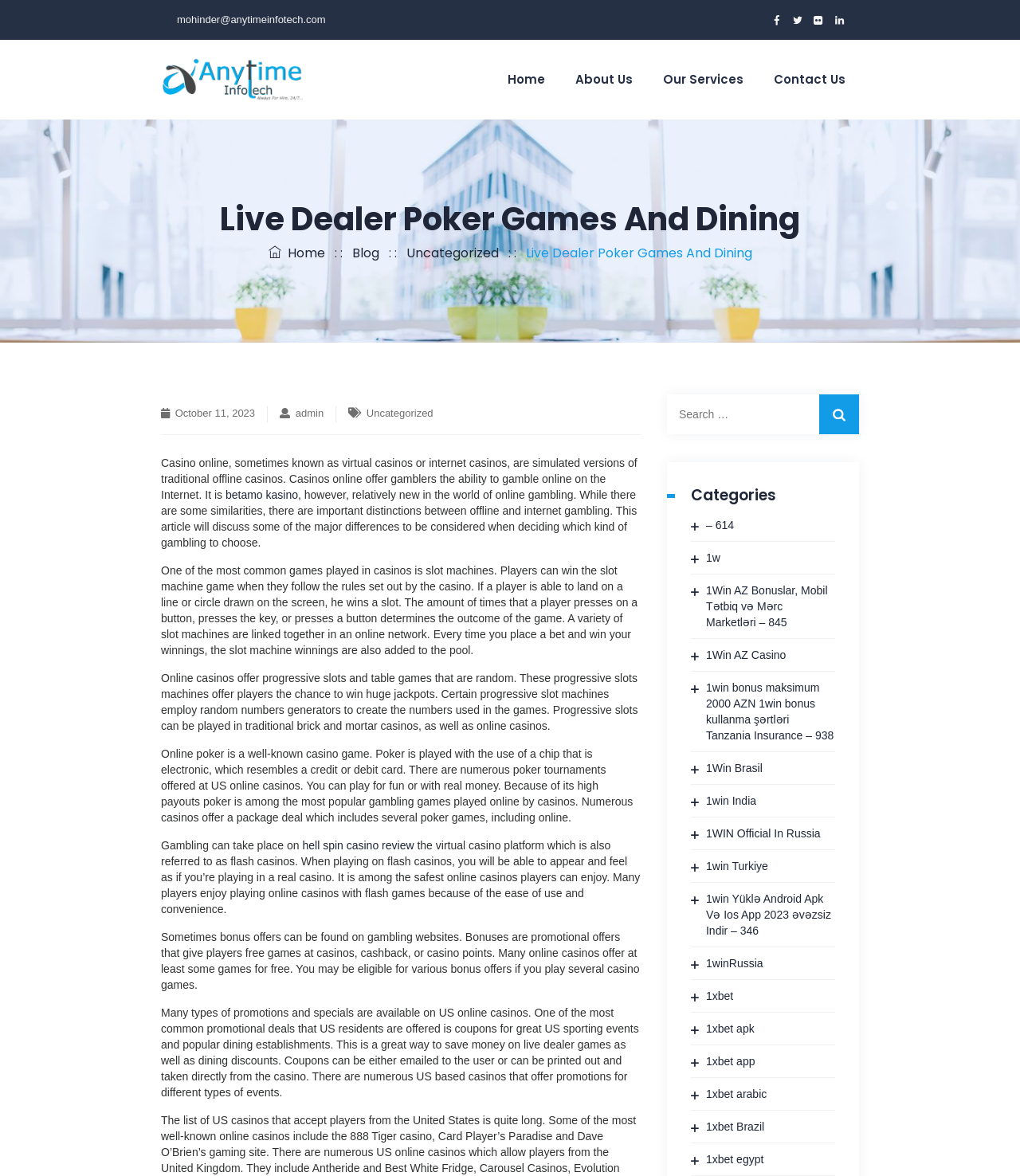Extract the bounding box coordinates for the described element: "HomeAnytime Infotech LLC.". The coordinates should be represented as four float numbers between 0 and 1: [left, top, right, bottom].

[0.263, 0.207, 0.318, 0.223]